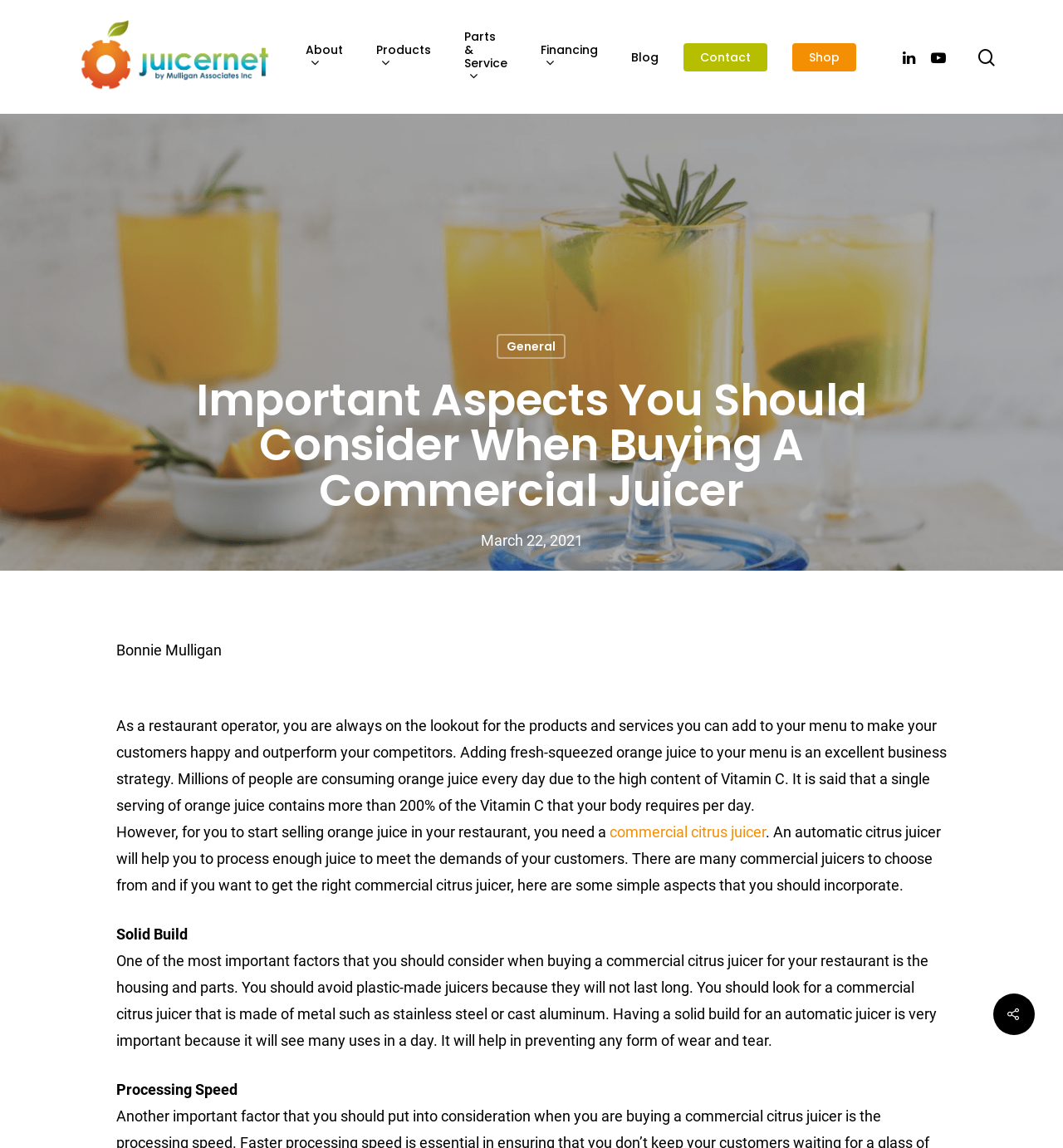What is the author's name?
Please respond to the question thoroughly and include all relevant details.

The author's name is mentioned in the article as 'Bonnie Mulligan' which is located below the title of the article.